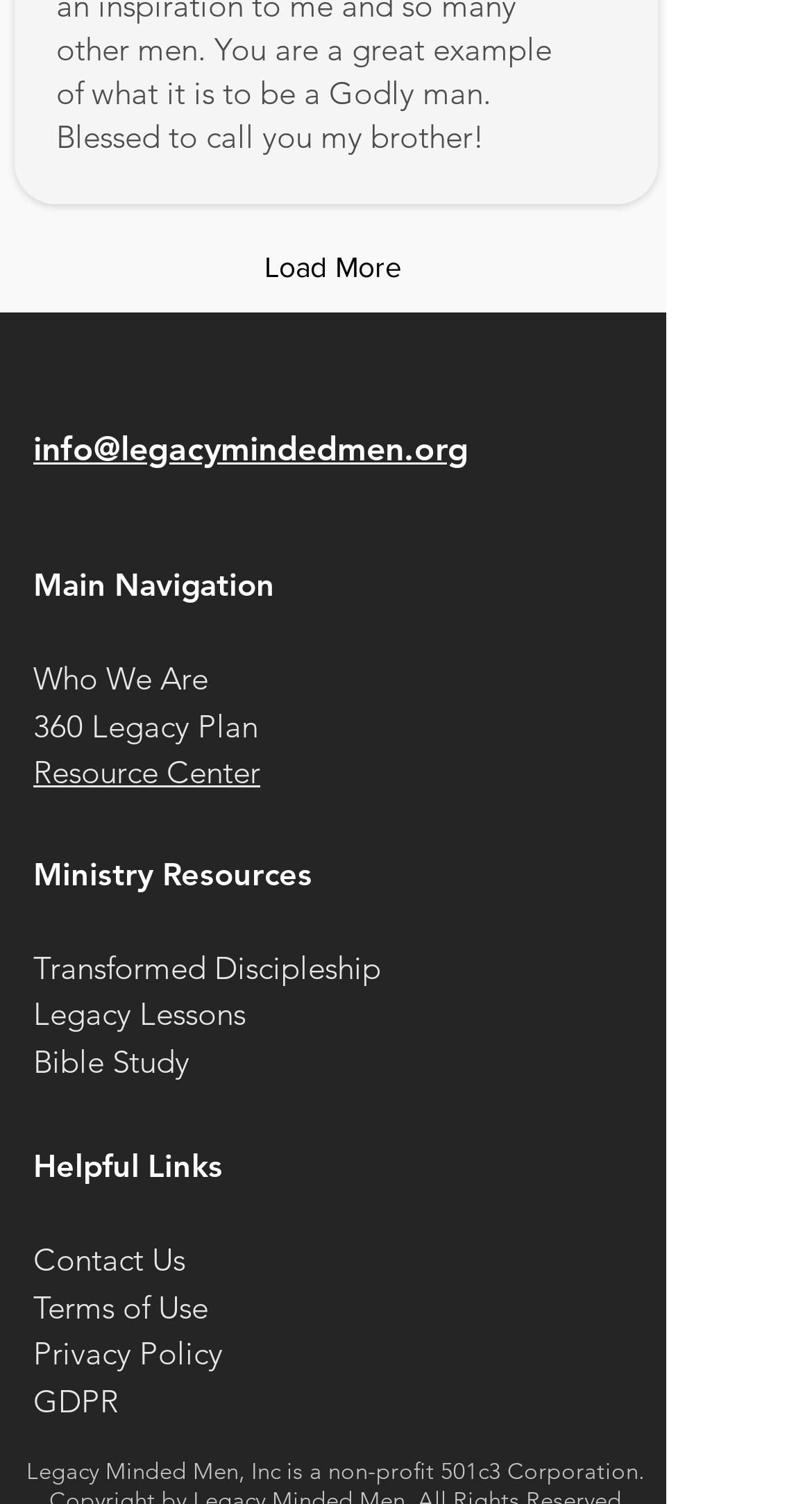What is the last link in the main navigation?
Answer briefly with a single word or phrase based on the image.

GDPR